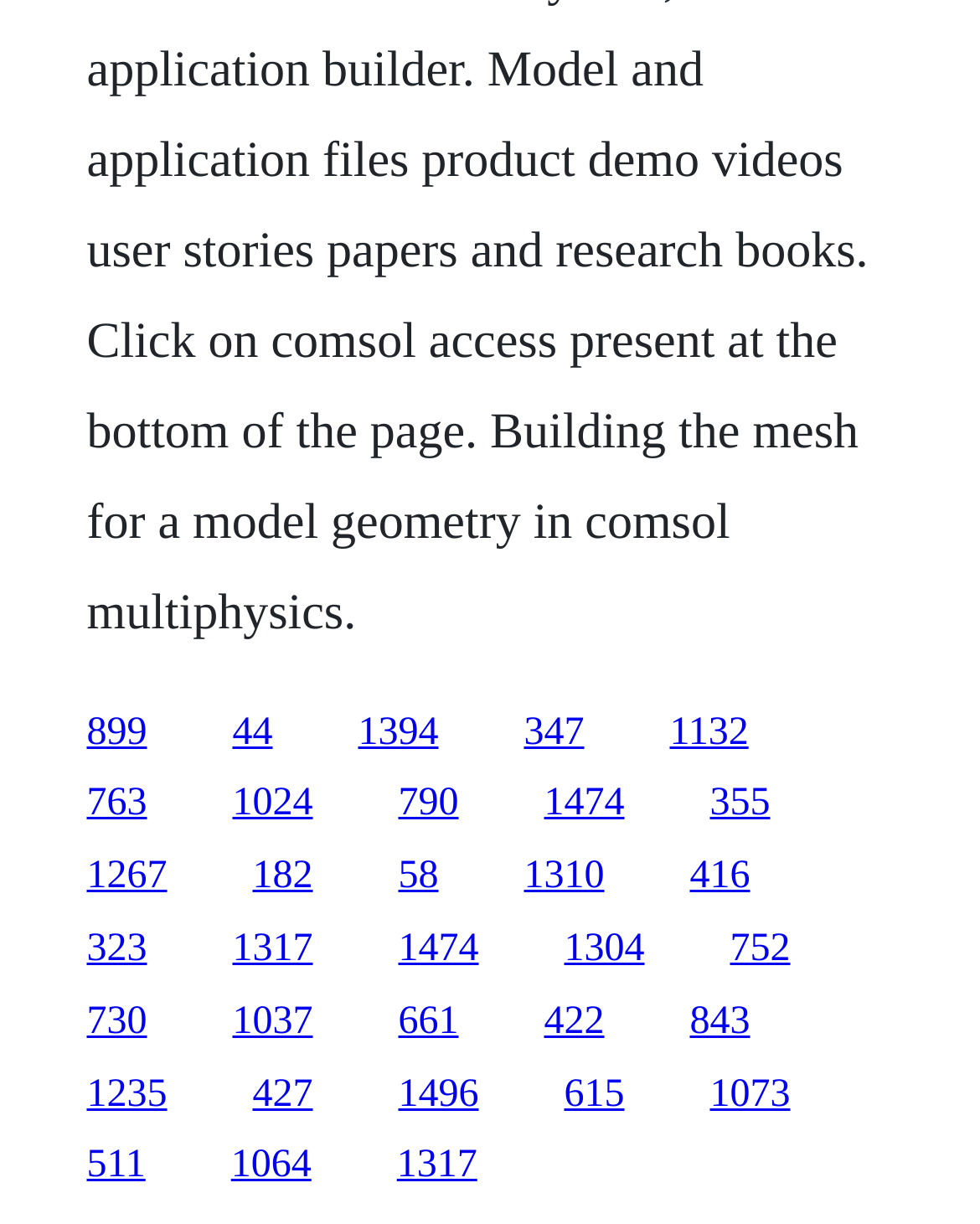Kindly determine the bounding box coordinates for the clickable area to achieve the given instruction: "click the first link".

[0.088, 0.58, 0.15, 0.615]